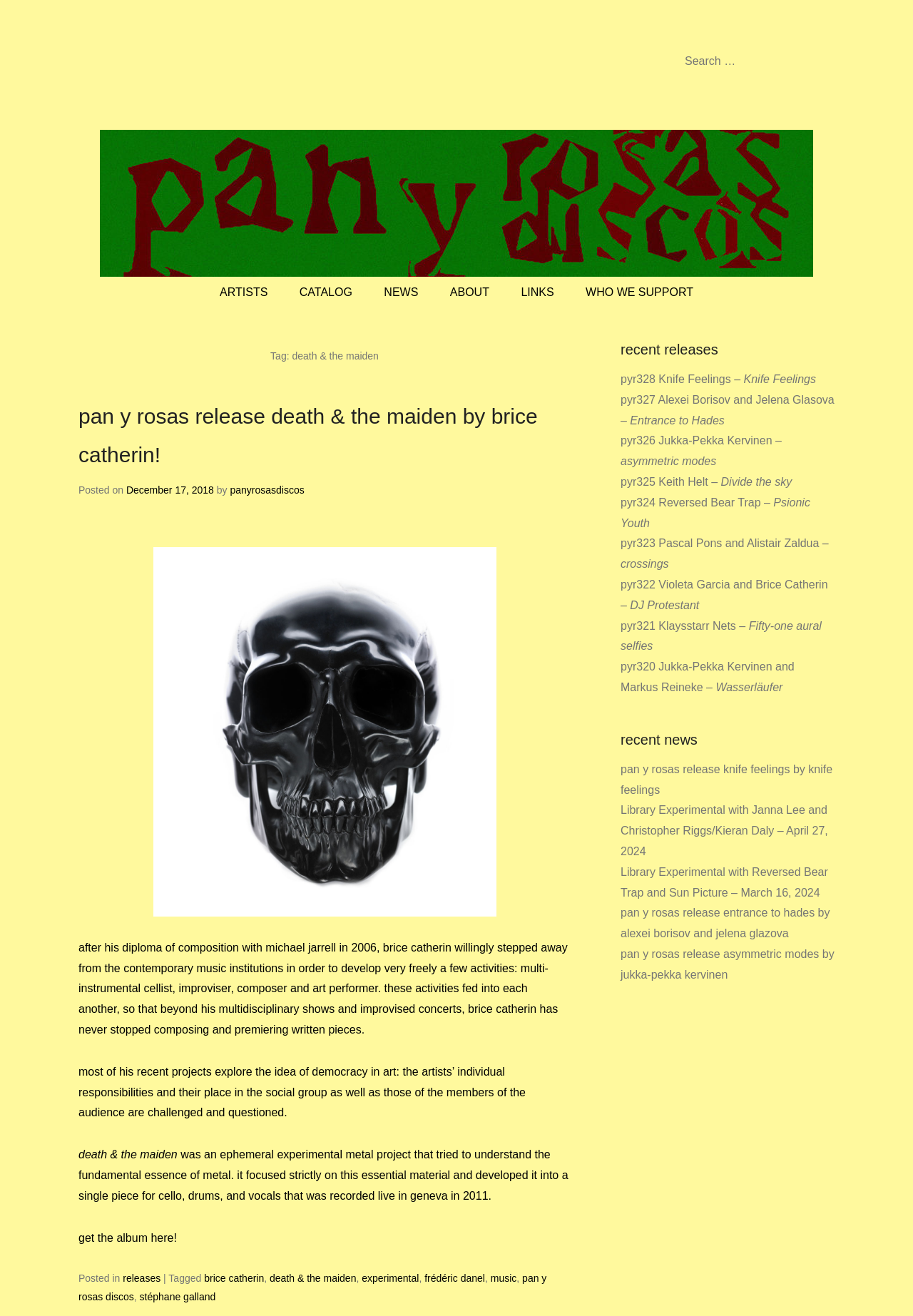Highlight the bounding box coordinates of the region I should click on to meet the following instruction: "Search for something".

[0.728, 0.038, 0.916, 0.055]